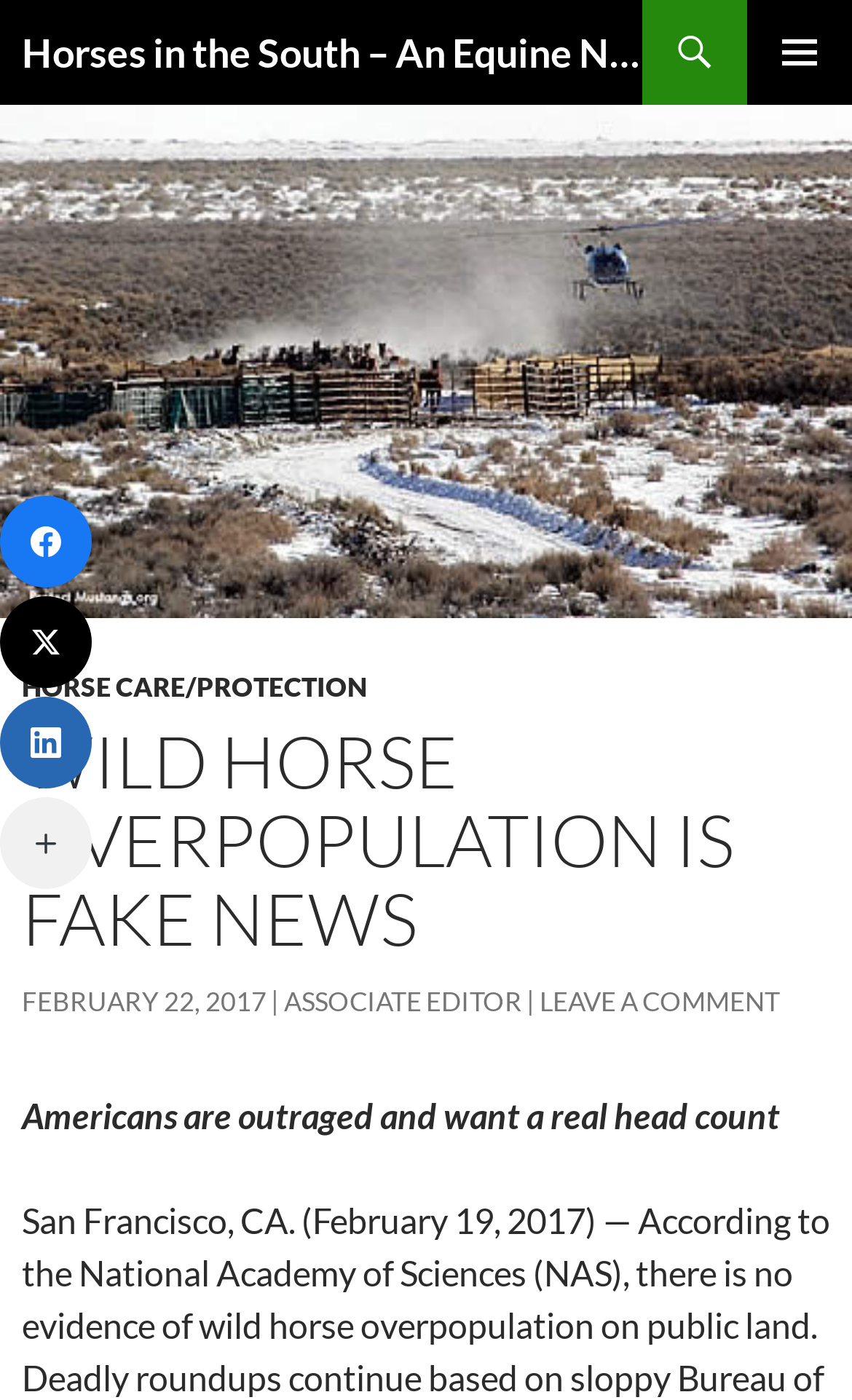Please provide a one-word or short phrase answer to the question:
What is the date of the article?

February 22, 2017